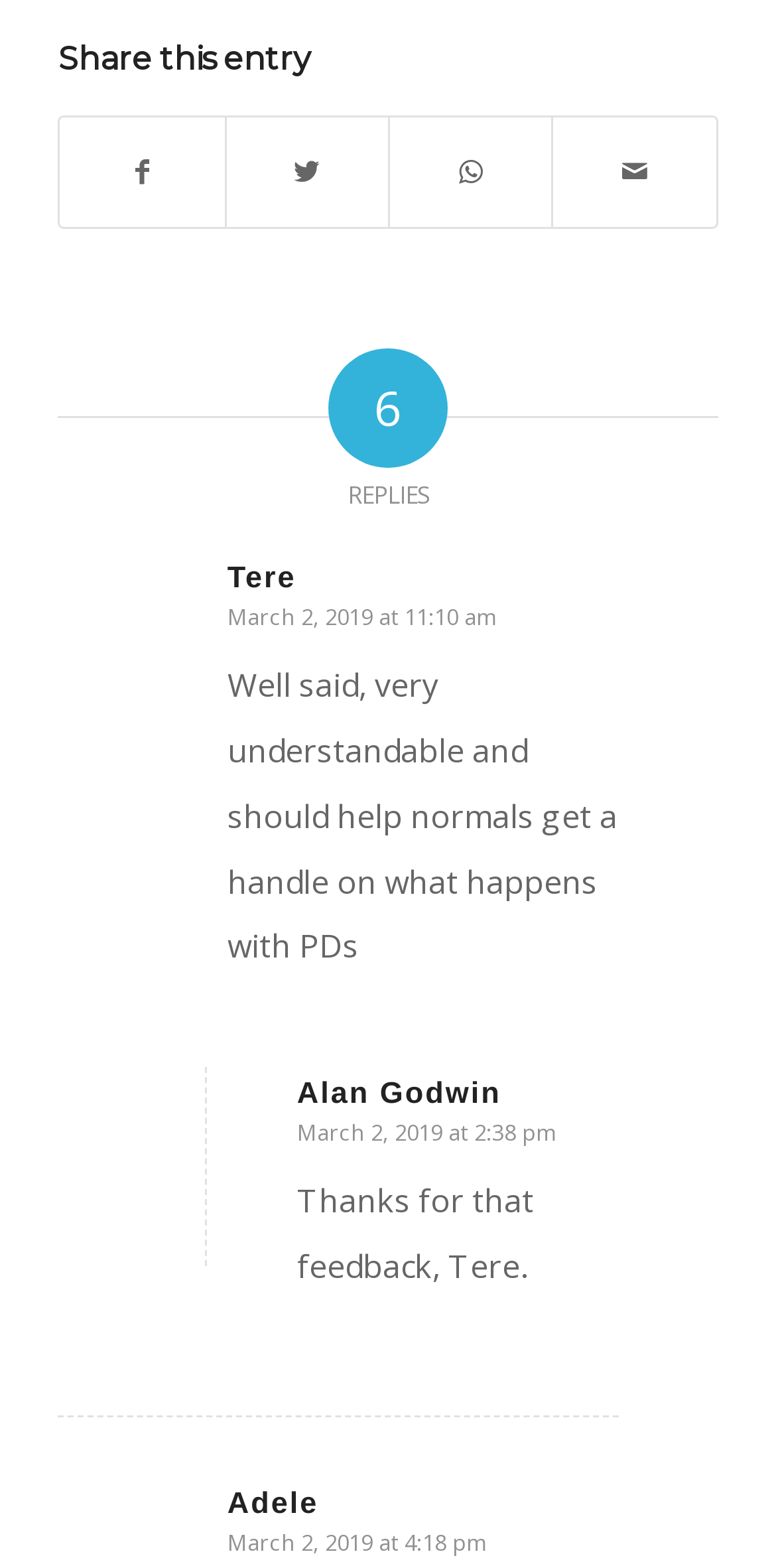Analyze the image and provide a detailed answer to the question: What is the date of the first reply?

By analyzing the link element with the text 'March 2, 2019 at 11:10 am', I can infer that this is the date of the first reply. This link element is associated with the first reply in the conversation.